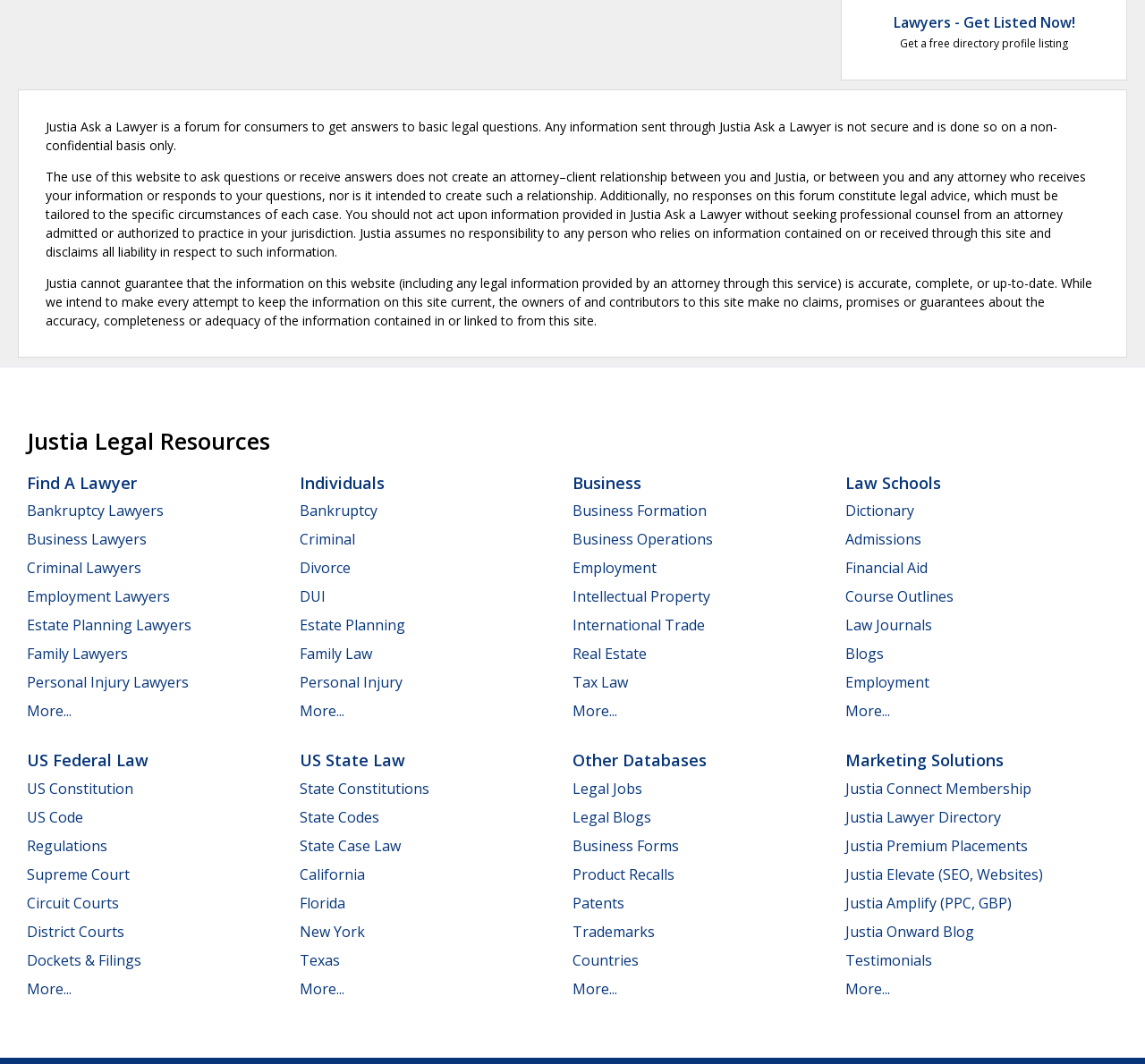Using the provided element description: "Justia Amplify (PPC, GBP)", determine the bounding box coordinates of the corresponding UI element in the screenshot.

[0.738, 0.839, 0.884, 0.858]